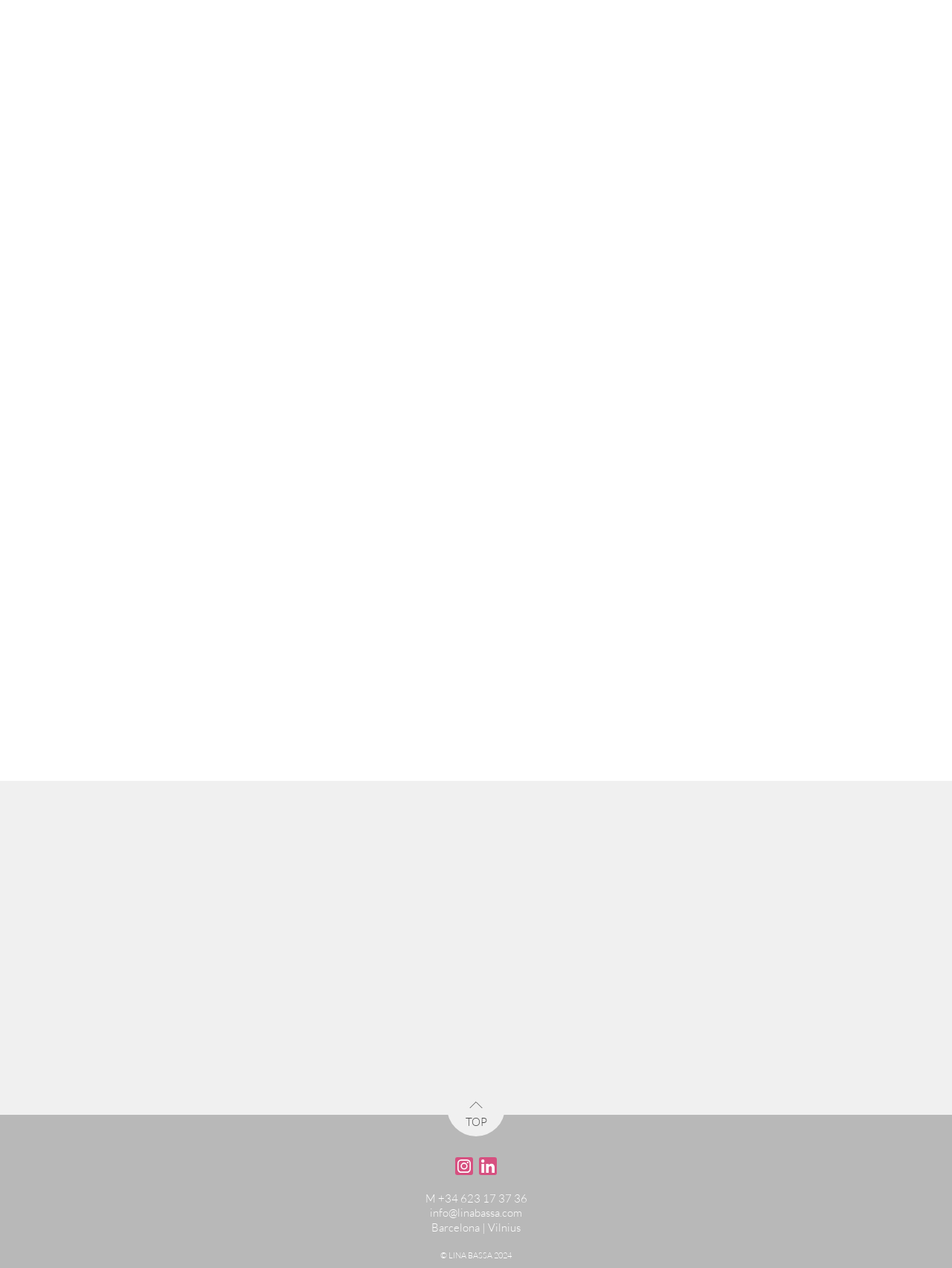Determine the bounding box coordinates for the UI element described. Format the coordinates as (top-left x, top-left y, bottom-right x, bottom-right y) and ensure all values are between 0 and 1. Element description: Read More

[0.448, 0.05, 0.552, 0.074]